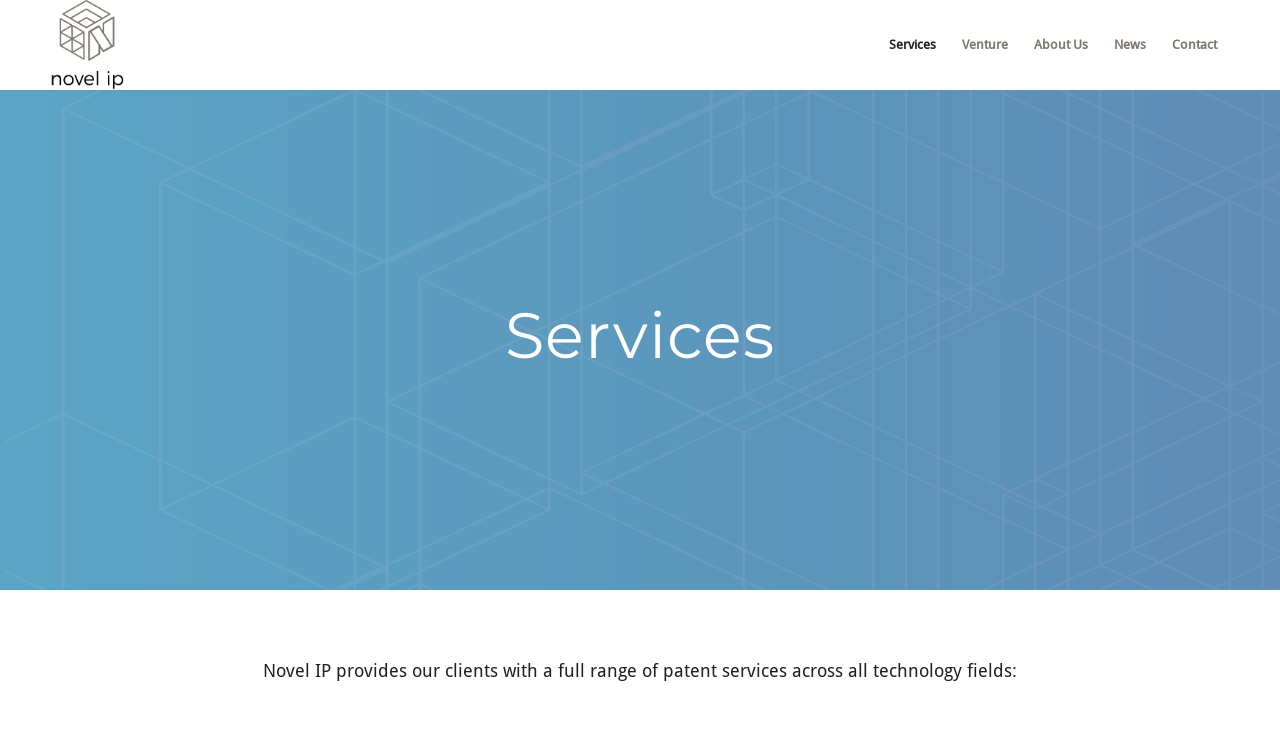Find the bounding box coordinates for the UI element whose description is: "Services". The coordinates should be four float numbers between 0 and 1, in the format [left, top, right, bottom].

[0.684, 0.0, 0.741, 0.12]